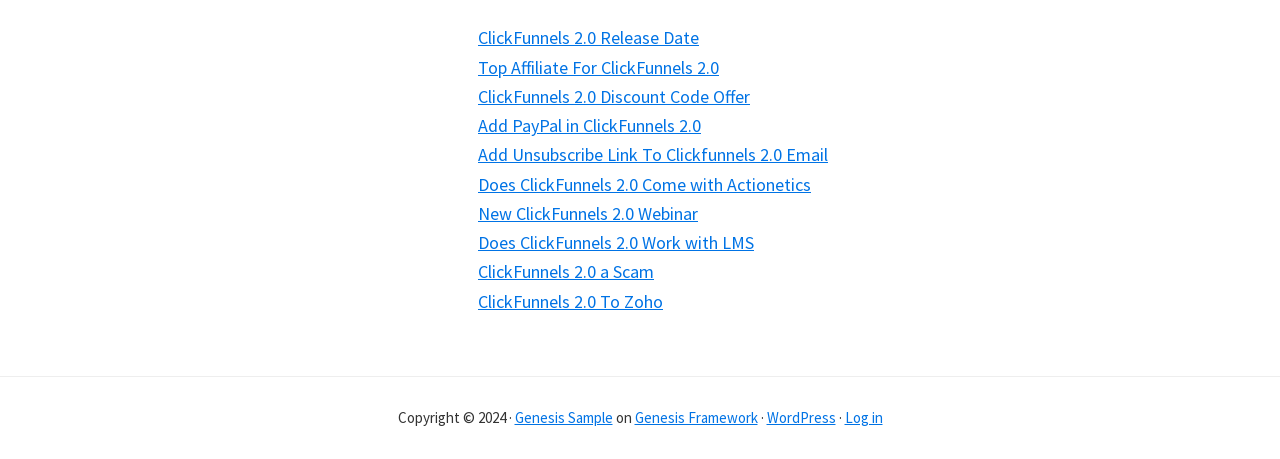Provide a short answer using a single word or phrase for the following question: 
What is the framework mentioned on the webpage?

Genesis Framework